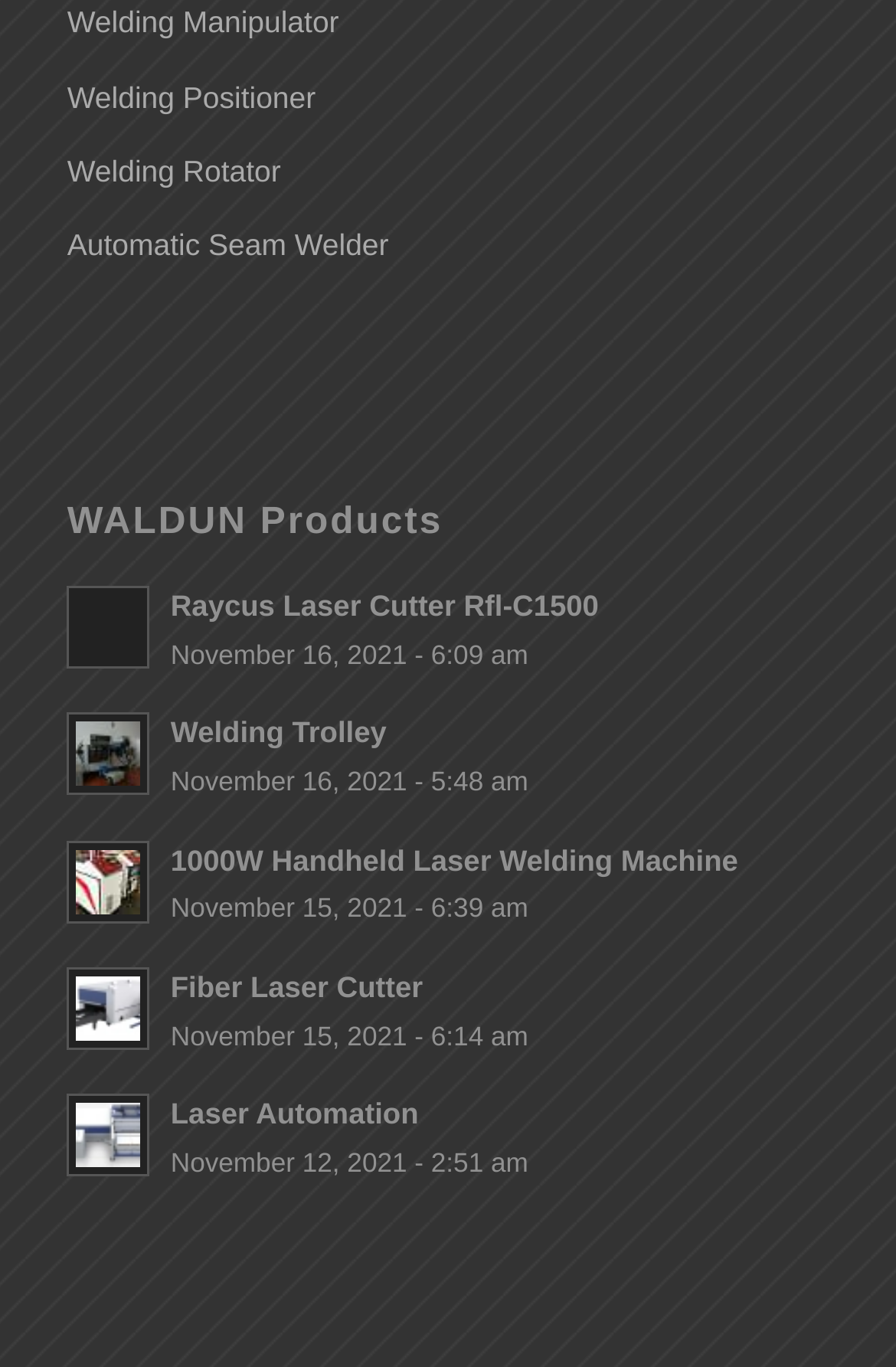What type of product is 'Raycus-Laser-Cutting-Source-Rfl-C1500'?
By examining the image, provide a one-word or phrase answer.

Laser Cutter